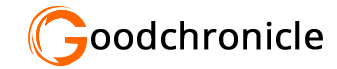Give a meticulous account of what the image depicts.

The image features the logo of "Good Chronicle," a digital publication or platform. The logo prominently displays the name "Good Chronicle" in a modern, bold font. The design incorporates a stylized letter "G" in orange, which provides a distinct visual signature, enhancing brand recognition. This logo is likely used across various media formats to represent the publication and its commitment to delivering insightful content. Its clean and professional aesthetic reflects the platform's focus on quality information and engaging storytelling.